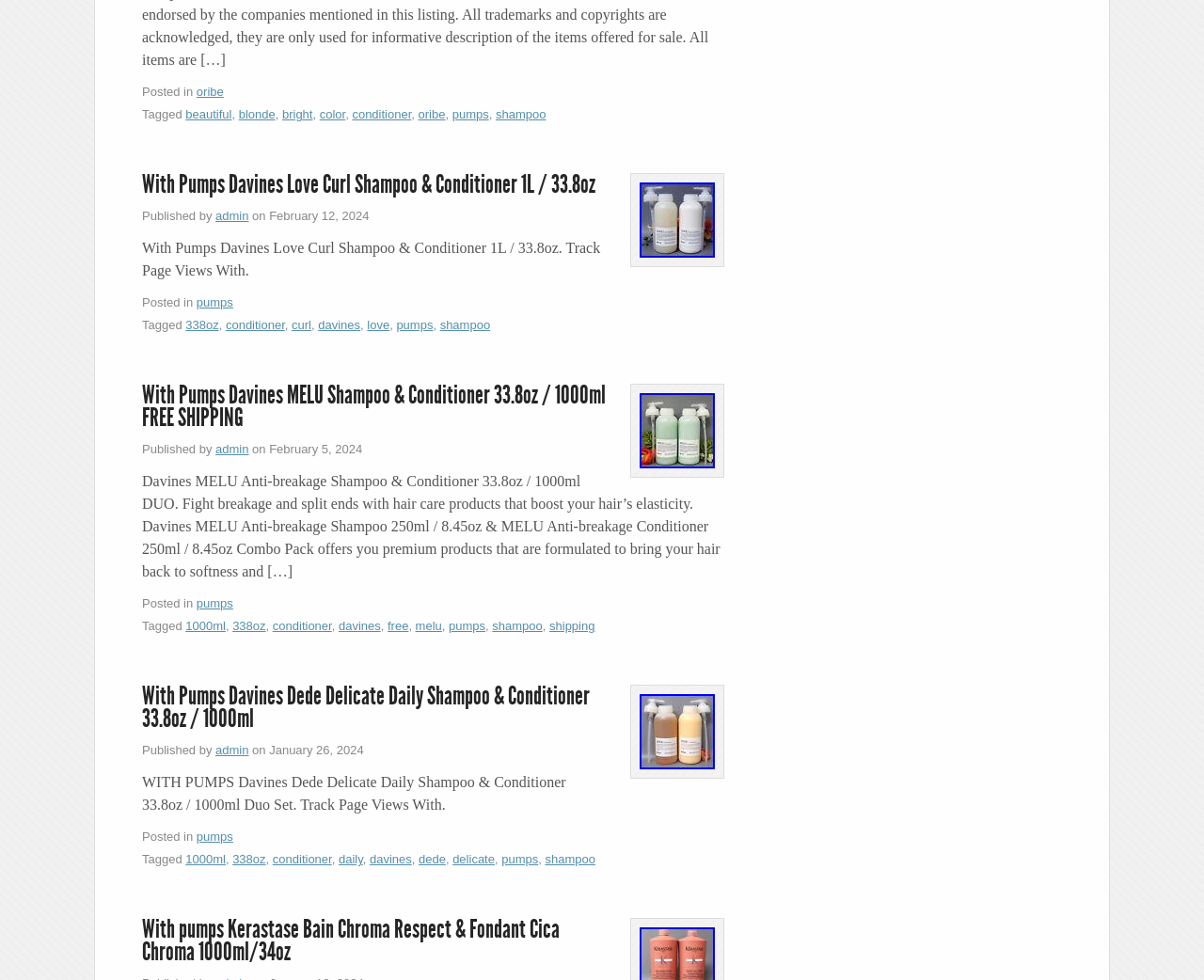What is the author of the articles?
Based on the visual information, provide a detailed and comprehensive answer.

I looked at the articles and found the 'Published by' section which mentions the author as 'admin'.